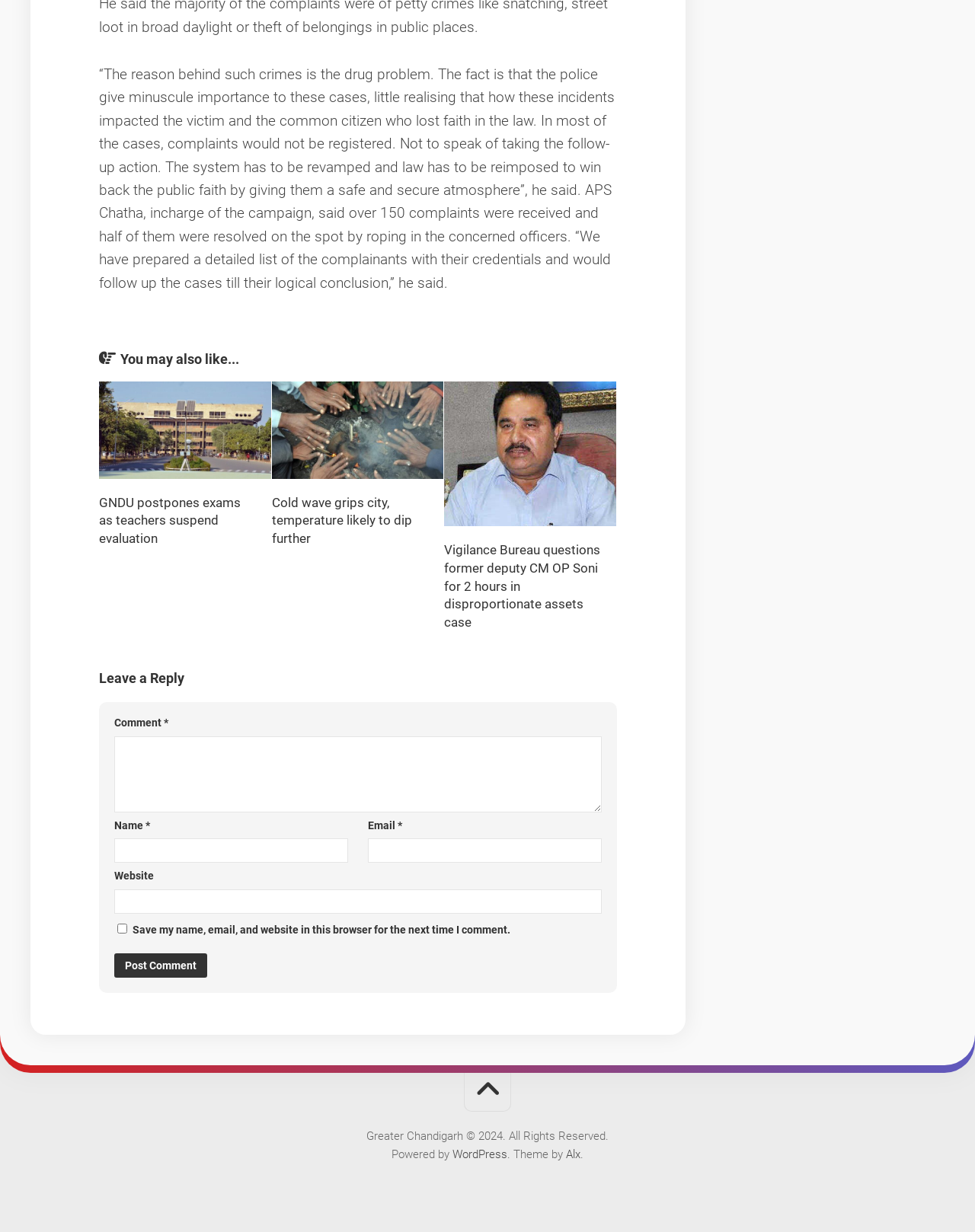Find the bounding box coordinates of the element to click in order to complete the given instruction: "Read more about Vigilance Bureau questions former deputy CM OP Soni for 2 hours in disproportionate assets case."

[0.456, 0.44, 0.616, 0.511]